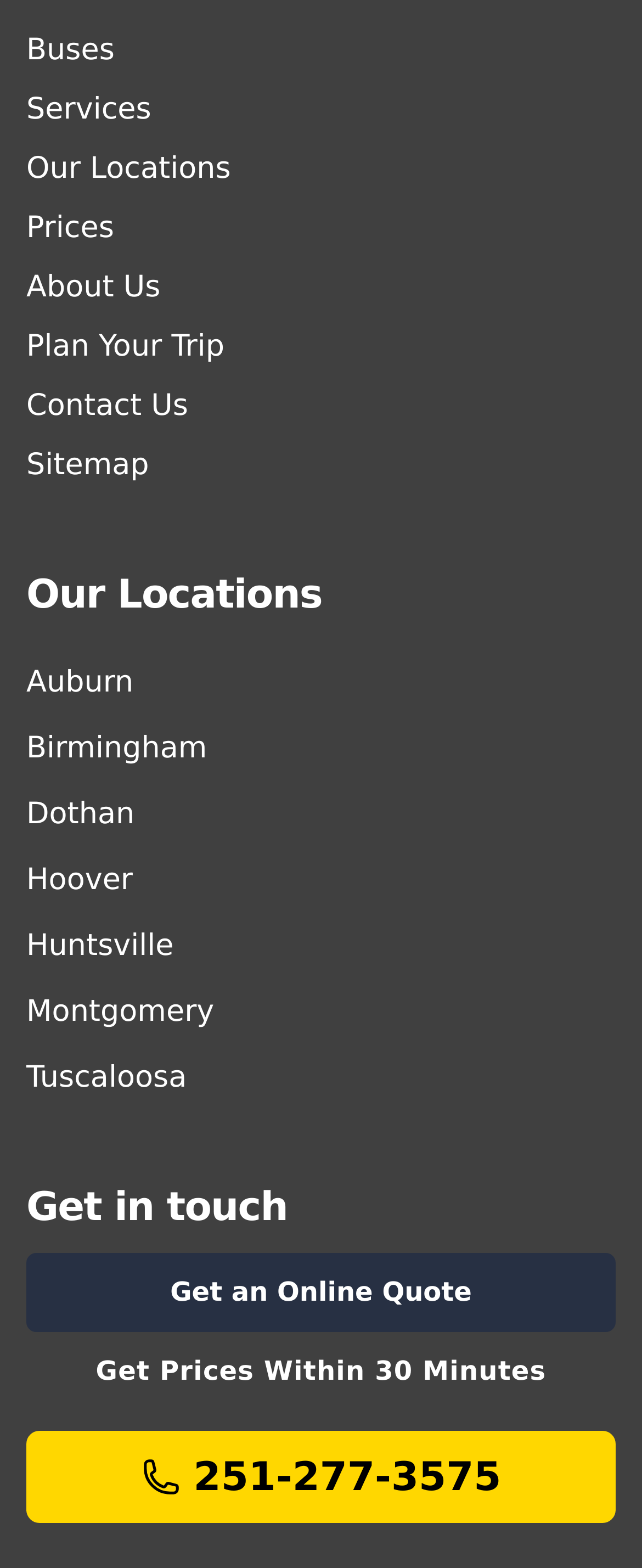Find the bounding box coordinates of the element to click in order to complete this instruction: "Plan your trip". The bounding box coordinates must be four float numbers between 0 and 1, denoted as [left, top, right, bottom].

[0.041, 0.21, 0.35, 0.232]